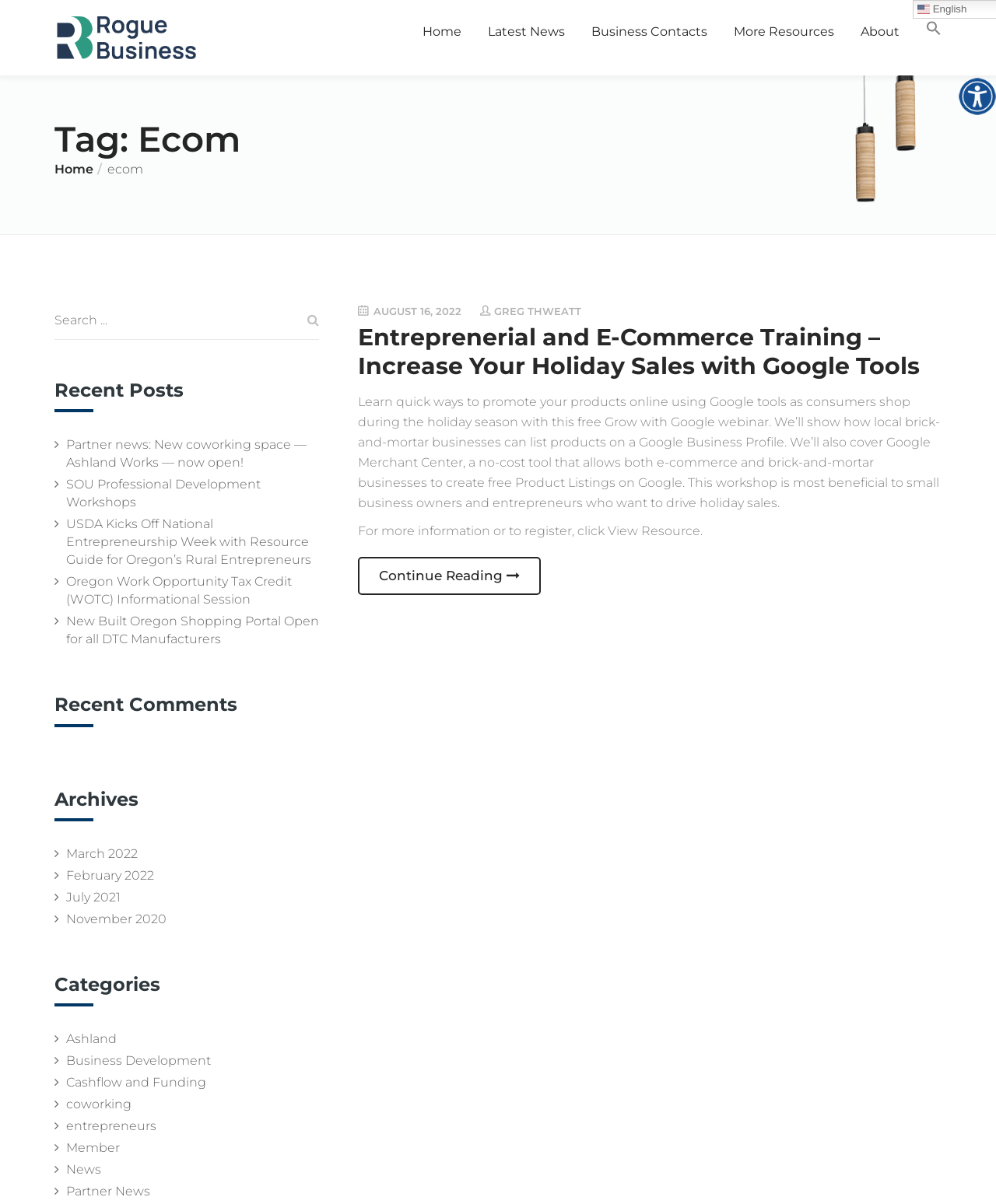Identify the bounding box coordinates of the element to click to follow this instruction: 'Read the latest news'. Ensure the coordinates are four float values between 0 and 1, provided as [left, top, right, bottom].

[0.477, 0.0, 0.58, 0.053]